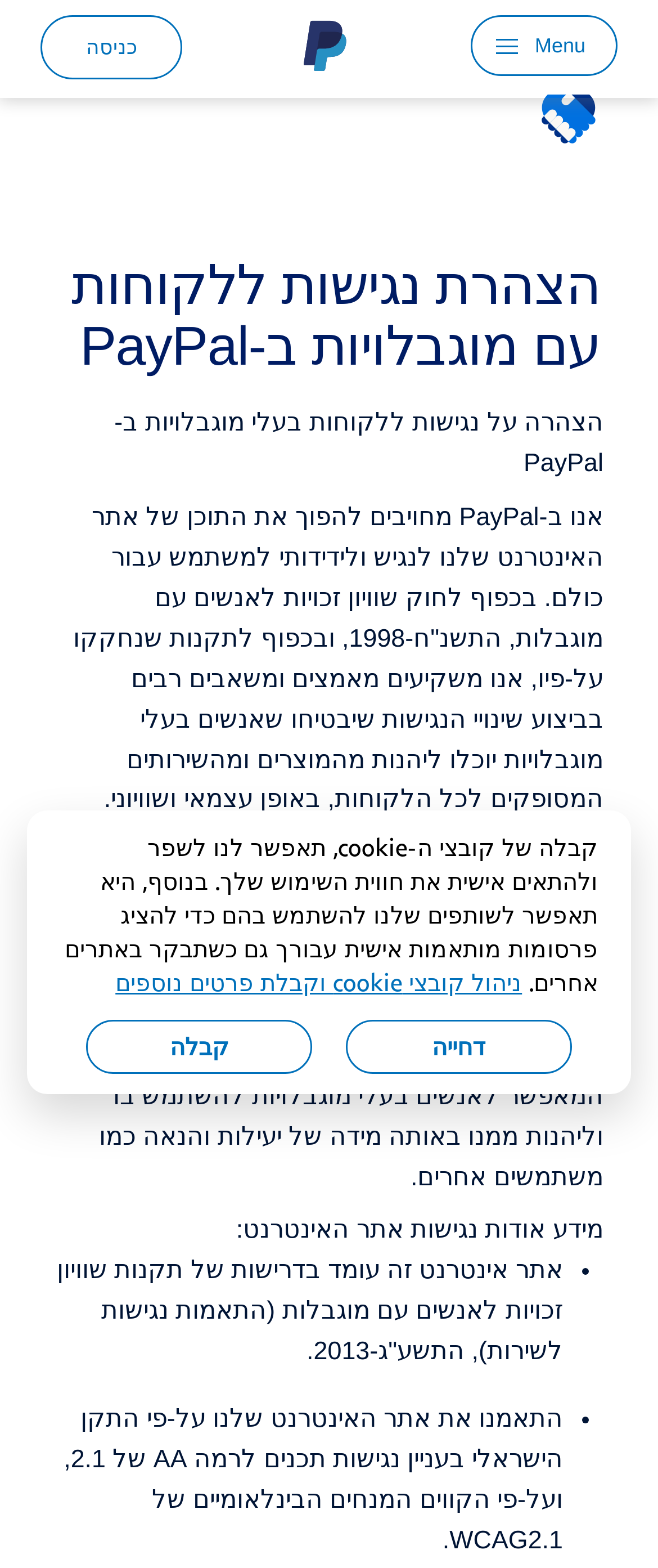Explain the webpage in detail.

This webpage is dedicated to PayPal's commitment to accessibility, ensuring that their website content is accessible to everyone. At the top left corner, there is a logo of PayPal, accompanied by a menu button and a link to log in. 

Below the logo, there is an image of two clasped hands in the shape of a heart, symbolizing trust. 

The main content of the webpage is divided into sections. The first section is headed "Accessibility Statement for Customers with Disabilities at PayPal", followed by a paragraph explaining PayPal's commitment to making their website accessible to everyone, in accordance with the Equal Rights for Persons with Disabilities Law of 1998 and its regulations. 

The next section explains that, according to Section 35 of the regulations, a website providing a public service or information about a public service must be accessible and comply with the Israeli Standard 5568 for accessibility, set by the Standards Institution of Israel. 

Further down, there is a section titled "Information about Website Accessibility", which lists two points: the website complies with the regulations of the Equal Rights for Persons with Disabilities Law of 2013, and the website has been adapted according to the Israeli Standard for accessibility at level AA of 2.1, and according to the international guidelines of WCAG2.1.

At the bottom of the webpage, there is a notice about cookie files, explaining that accepting them will allow PayPal to improve and personalize the user's experience, and also enable their partners to display personalized advertisements on other websites. There are two buttons, "Accept" and "Decline", and a link to manage cookie files and receive more information.